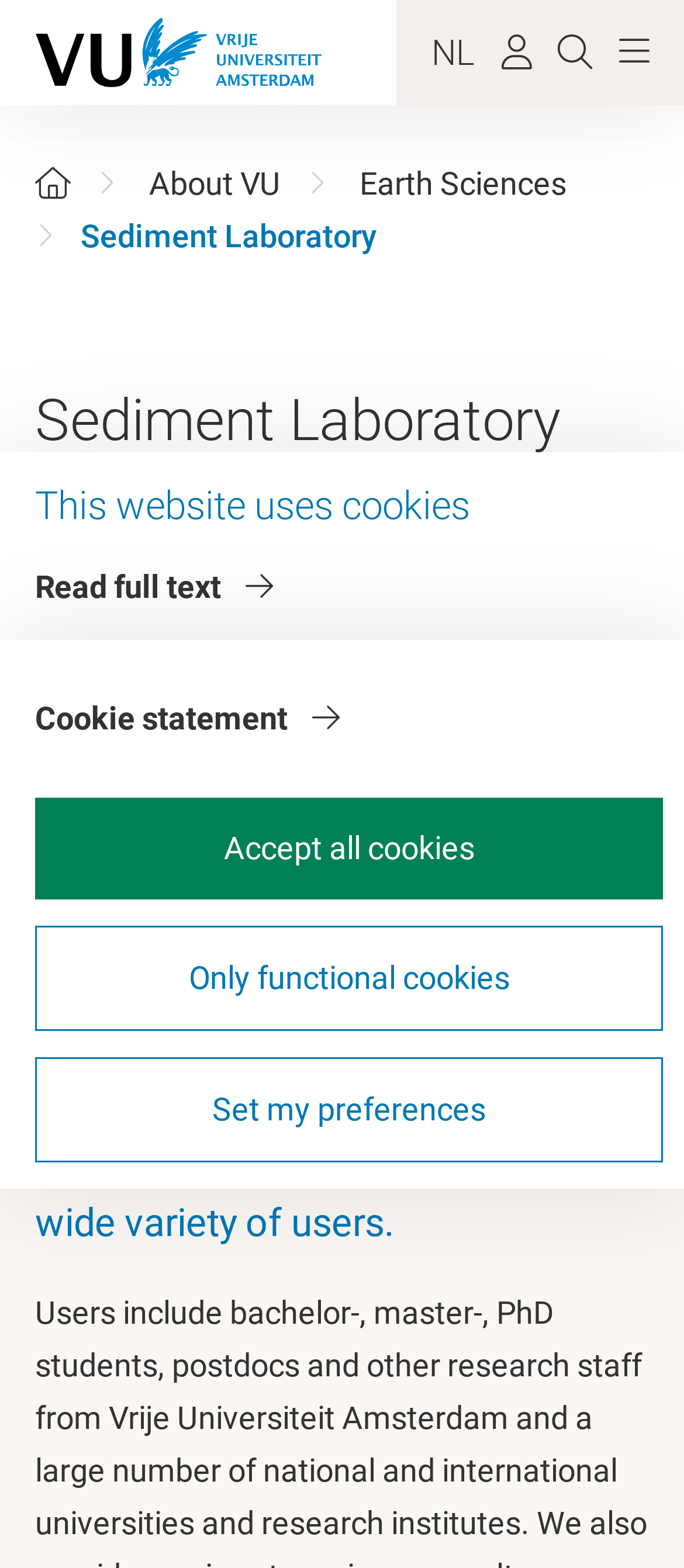Identify the bounding box coordinates of the clickable section necessary to follow the following instruction: "Go to Vrije Universiteit Amsterdam homepage". The coordinates should be presented as four float numbers from 0 to 1, i.e., [left, top, right, bottom].

[0.051, 0.011, 0.473, 0.056]